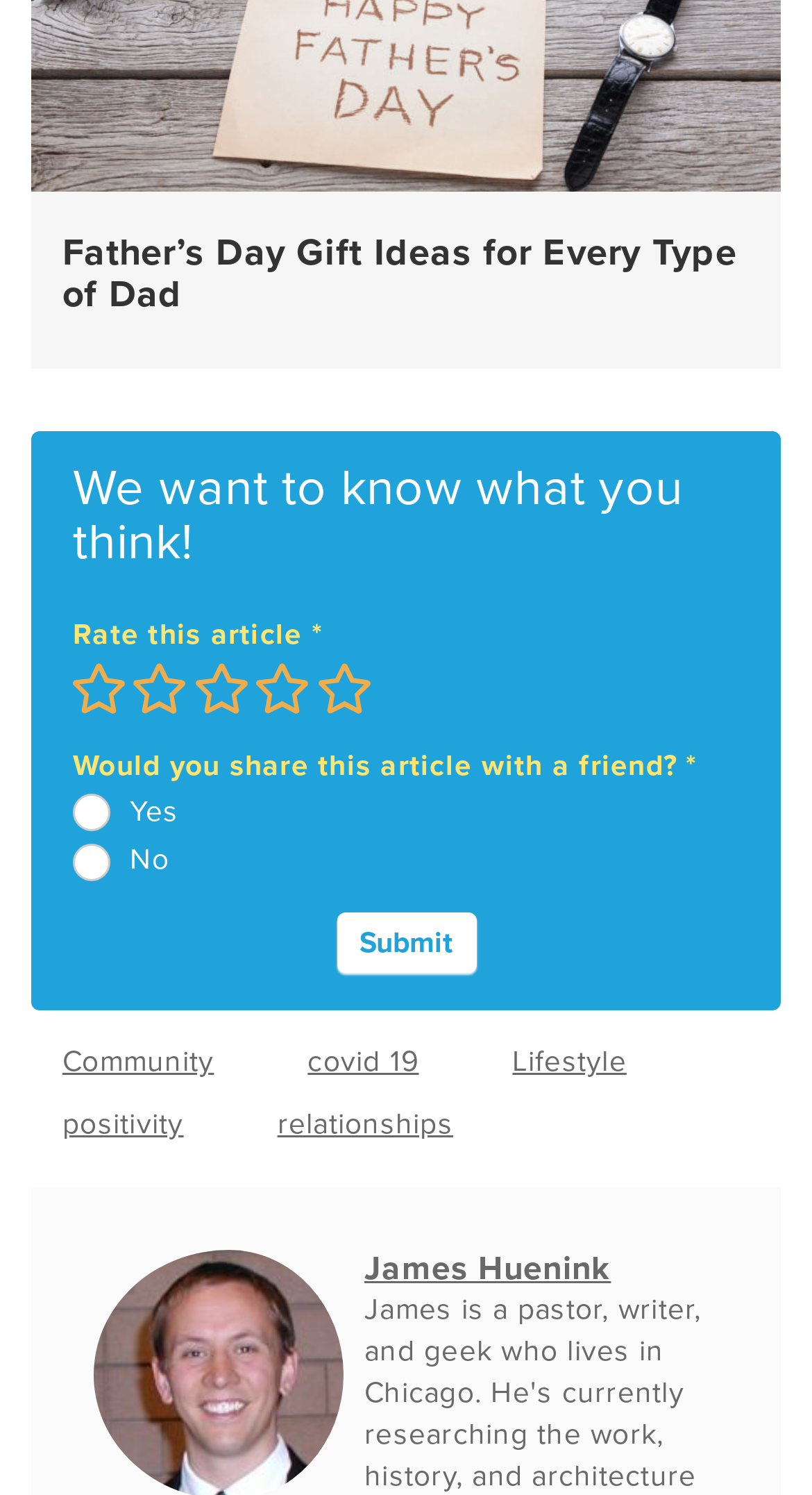What is the name of the author mentioned on the webpage?
Refer to the image and give a detailed response to the question.

The name 'James Huenink' is mentioned as a heading in the webpage, which suggests that he is the author of the article or has some relevance to the content.